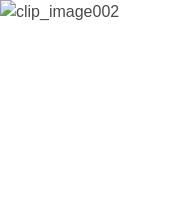What is the benefit of using a larger screen?
Examine the image closely and answer the question with as much detail as possible.

According to the caption, the larger screen enables clearer visibility, reducing the strain of viewing content on smaller displays, which is an advantage of this multitasking setup.